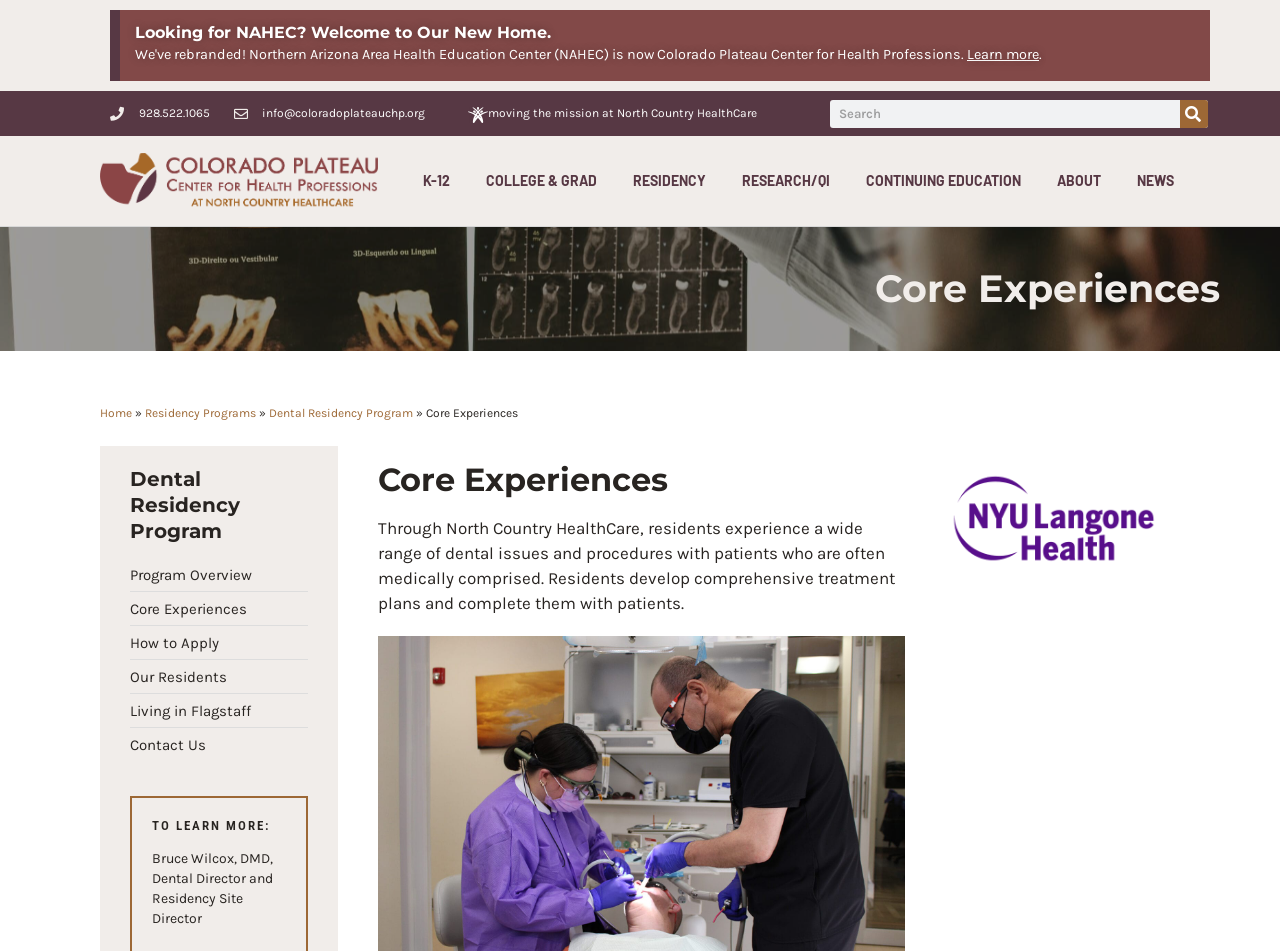Provide the bounding box coordinates of the UI element this sentence describes: "parent_node: Search name="s" placeholder="Search"".

[0.648, 0.105, 0.922, 0.134]